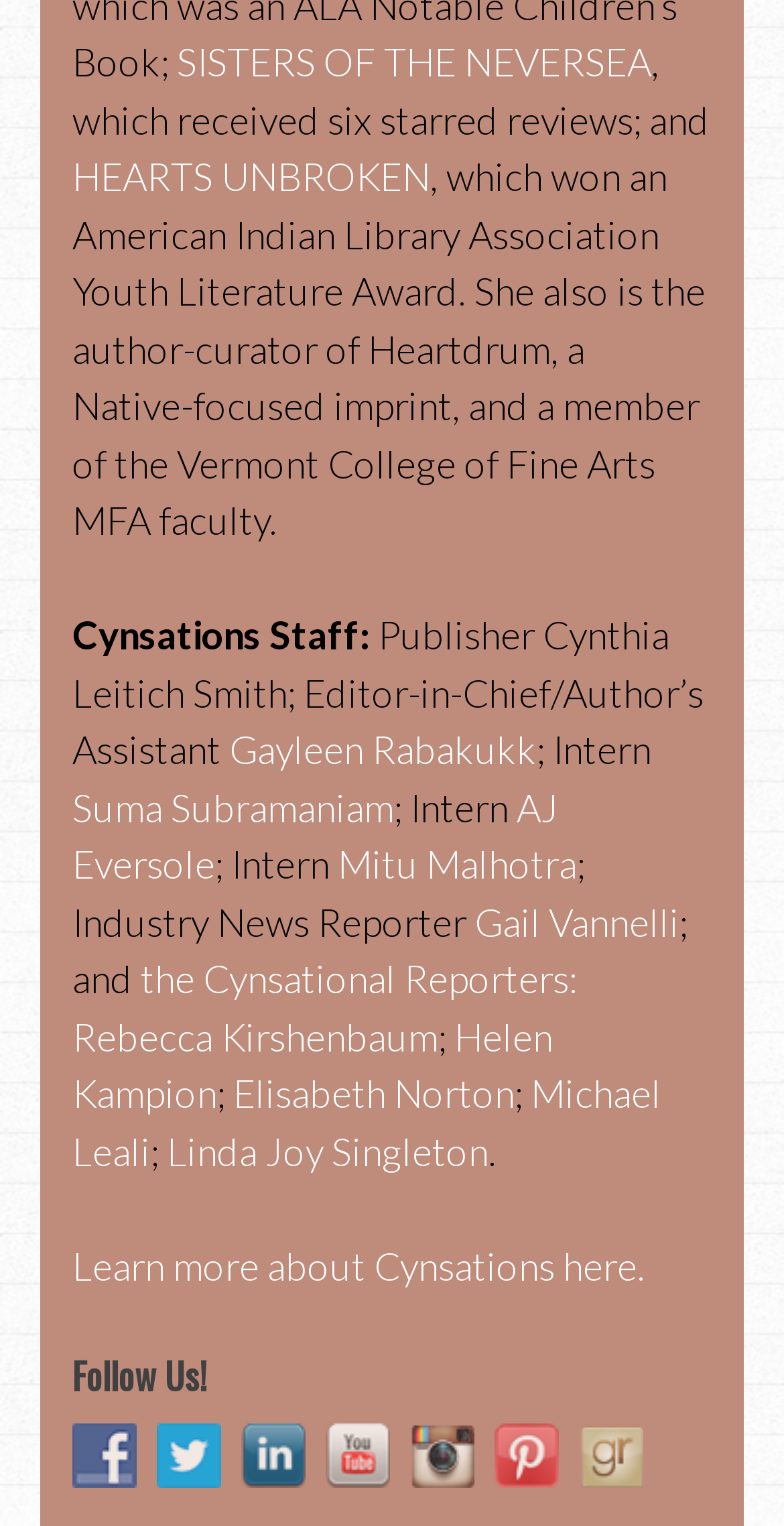Could you locate the bounding box coordinates for the section that should be clicked to accomplish this task: "Read more about HEARTS UNBROKEN".

[0.092, 0.1, 0.549, 0.131]